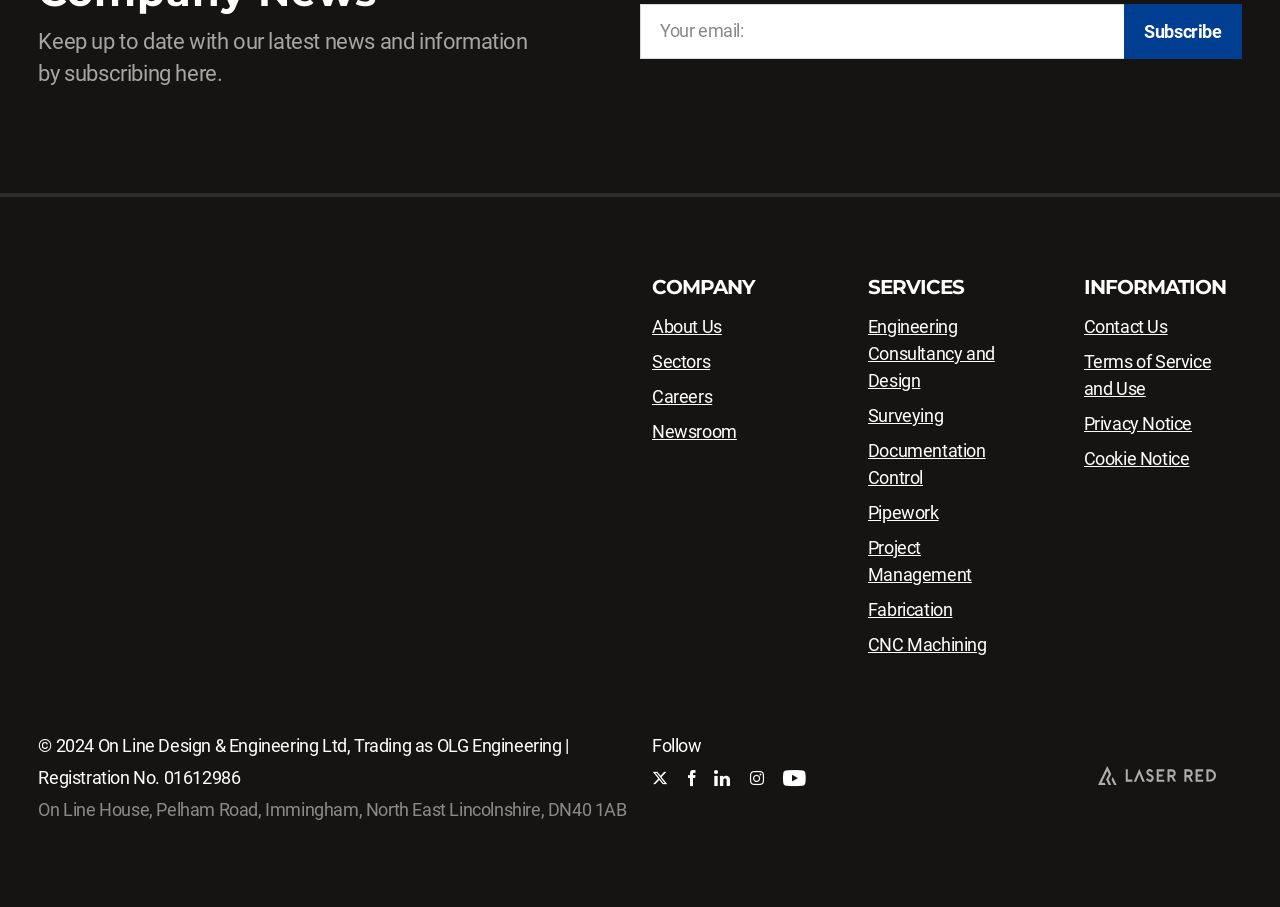Refer to the image and offer a detailed explanation in response to the question: How can users contact the company?

The 'Contact Us' link is located under the 'INFORMATION' heading, indicating that users can click on this link to find contact information or a contact form to get in touch with the company.